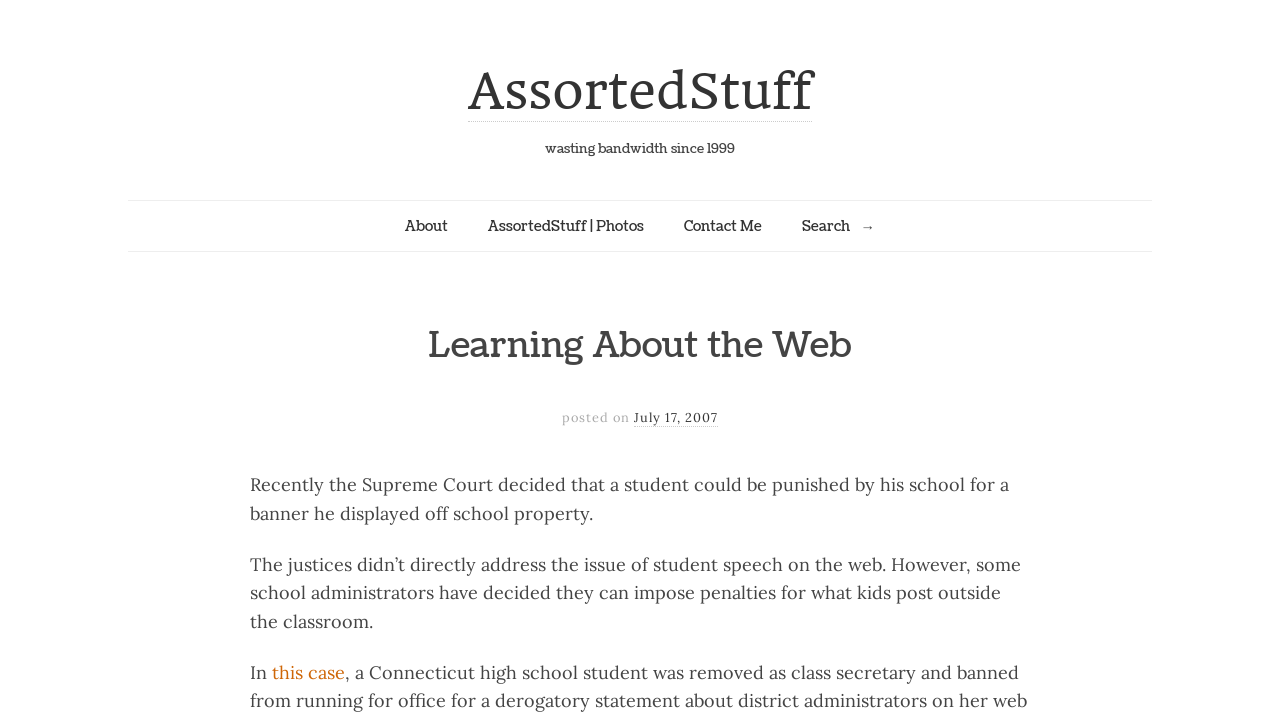Using the information in the image, give a detailed answer to the following question: What is the relation between the student and the school?

The relation between the student and the school can be inferred from the static text 'Recently the Supreme Court decided that a student could be punished by his school for a banner he displayed off school property.' which has a bounding box coordinate of [0.195, 0.664, 0.788, 0.737]. This text indicates that the school has the authority to punish the student.